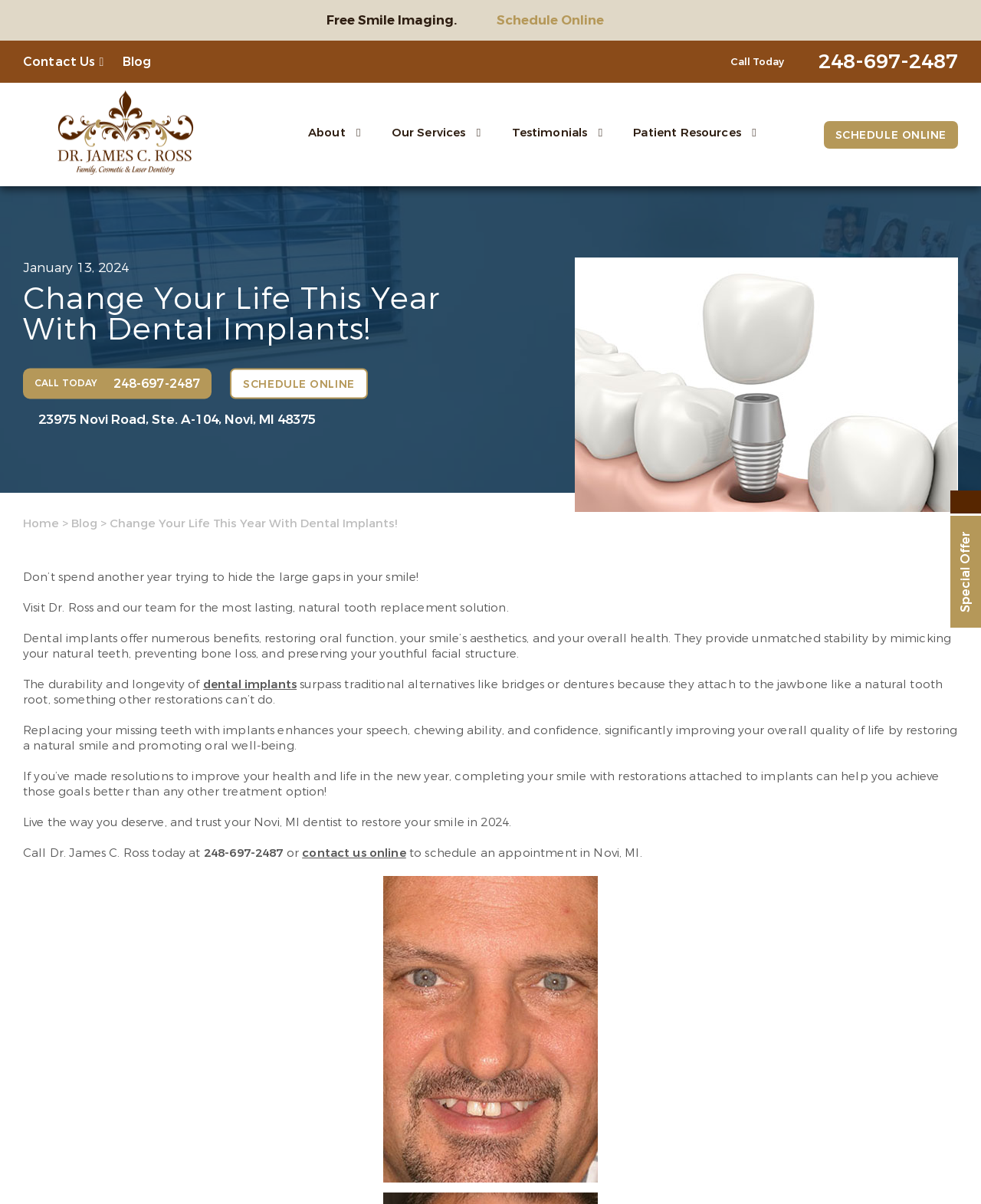Find the bounding box coordinates of the element you need to click on to perform this action: 'Learn about dental implants'. The coordinates should be represented by four float values between 0 and 1, in the format [left, top, right, bottom].

[0.207, 0.562, 0.302, 0.575]